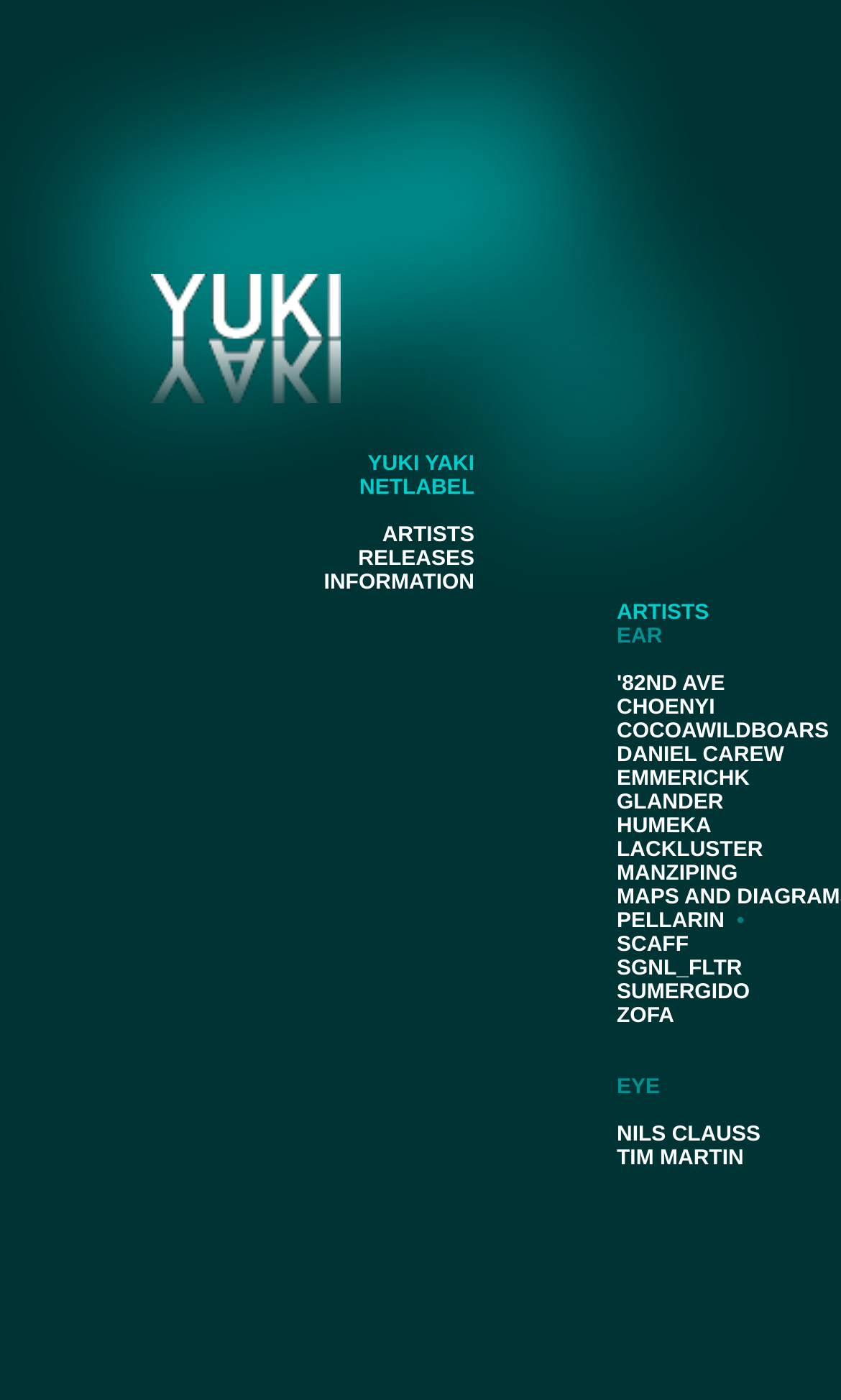Identify the bounding box coordinates necessary to click and complete the given instruction: "Click on the NETLABEL link".

[0.427, 0.34, 0.564, 0.357]